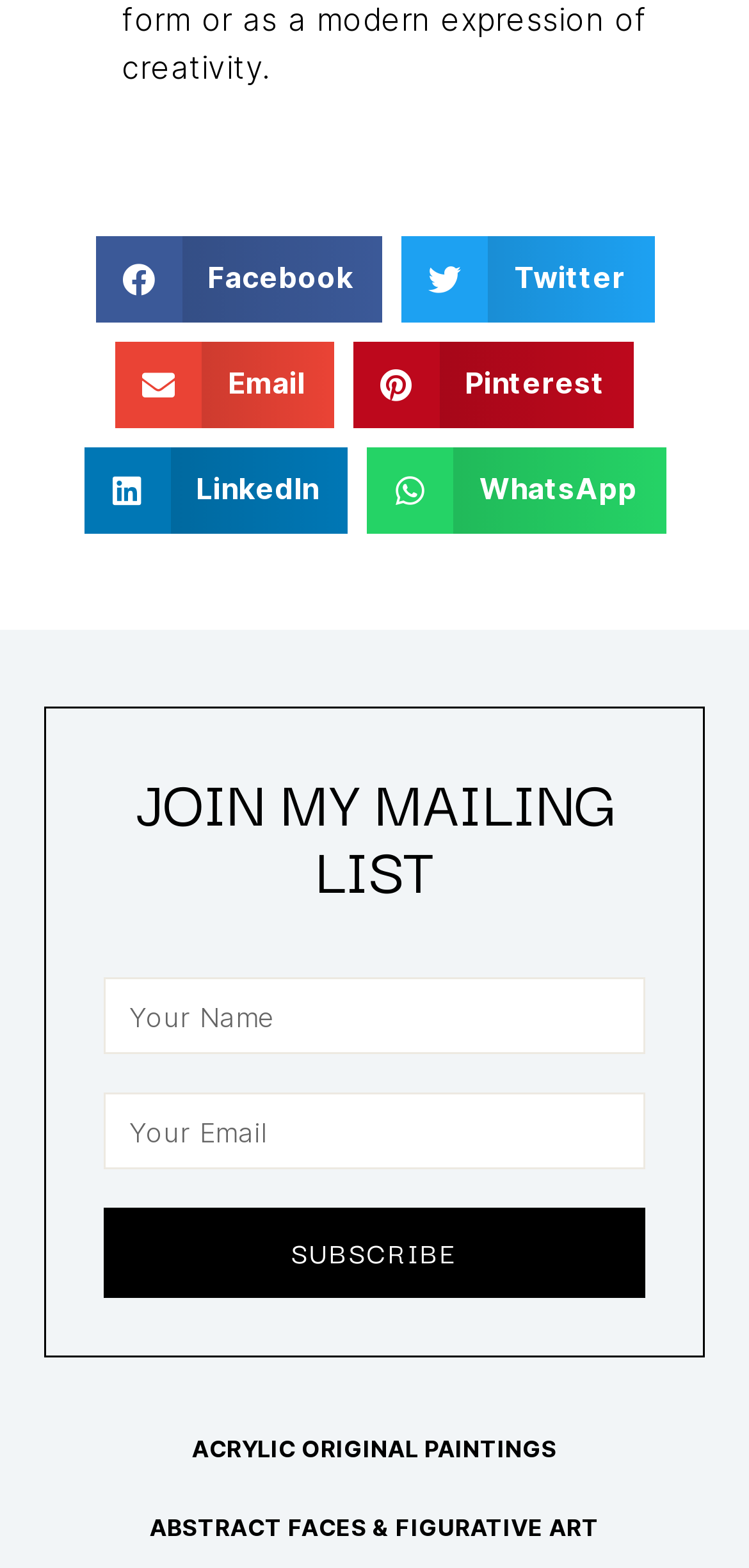Please find the bounding box coordinates for the clickable element needed to perform this instruction: "Enter your email".

[0.14, 0.697, 0.86, 0.746]